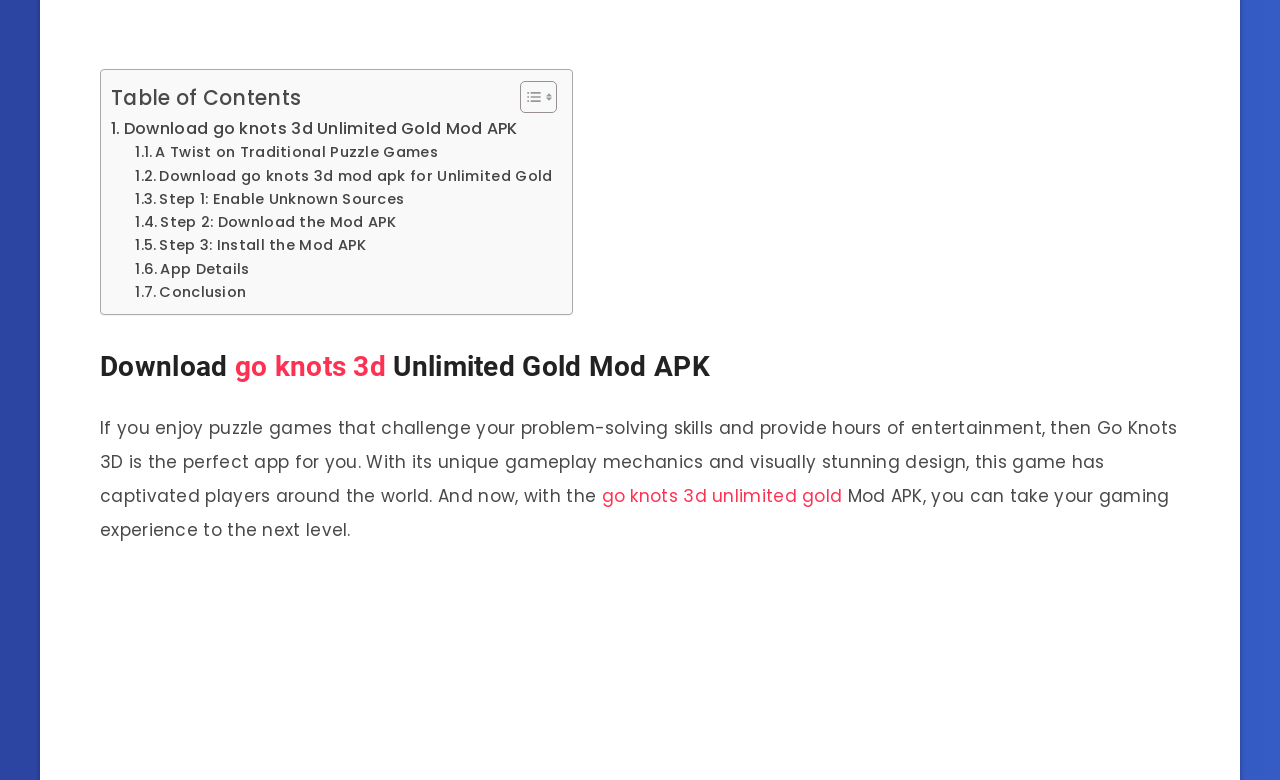Consider the image and give a detailed and elaborate answer to the question: 
What type of games does Go Knots 3D belong to?

The webpage describes Go Knots 3D as a game that 'challenge[s] your problem-solving skills and provide[s] hours of entertainment', which suggests that it belongs to the category of puzzle games.